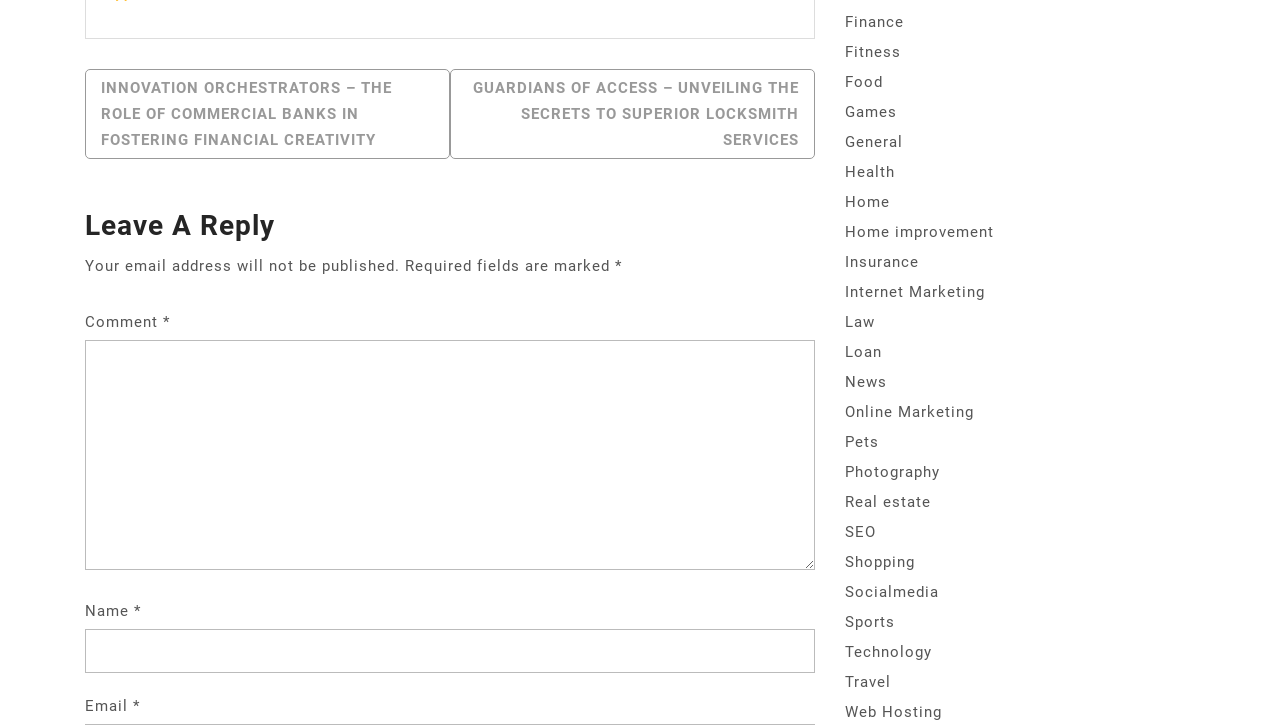Determine the bounding box coordinates for the area you should click to complete the following instruction: "Enter a name in the 'Name *' textbox".

[0.066, 0.868, 0.637, 0.928]